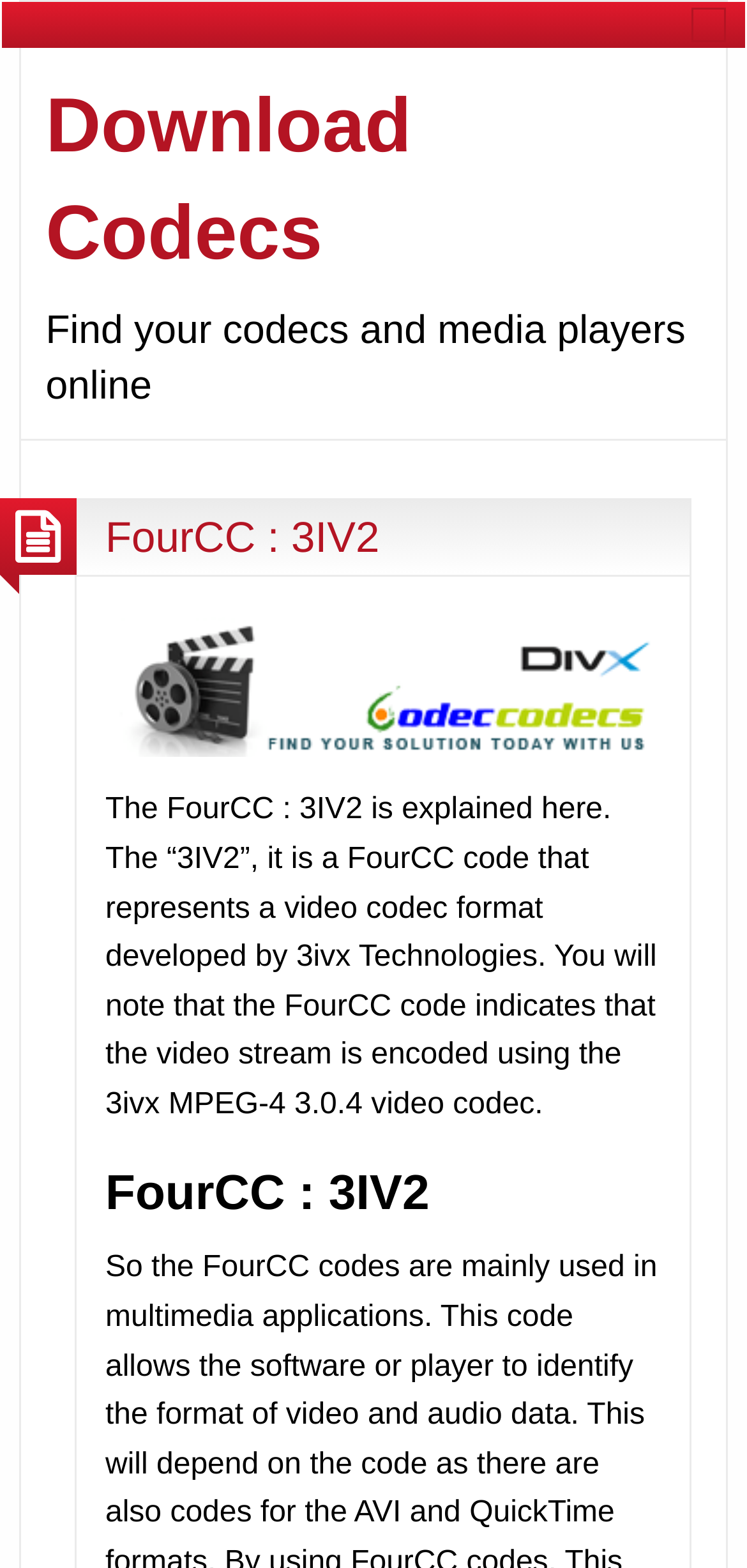Generate a thorough caption that explains the contents of the webpage.

The webpage is about the FourCC code "3IV2", which represents a video codec format developed by 3ivx Technologies. At the top right corner, there is a button. Below it, there is a heading that reads "Download Codecs" with a link to download codecs. 

On the left side, there is a heading that says "Find your codecs and media players online". Below this heading, there is a section with a header that contains the main content. Within this section, there is a heading that reads "FourCC : 3IV2" with a link to the same title. Next to this heading, there is an image labeled as "logo2". 

Below the image, there is a block of text that explains the FourCC code "3IV2", stating that it represents a video codec format developed by 3ivx Technologies and that the code indicates the video stream is encoded using the 3ivx MPEG-4 3.0.4 video codec. Further down, there is another heading that reads "FourCC : 3IV2" again.